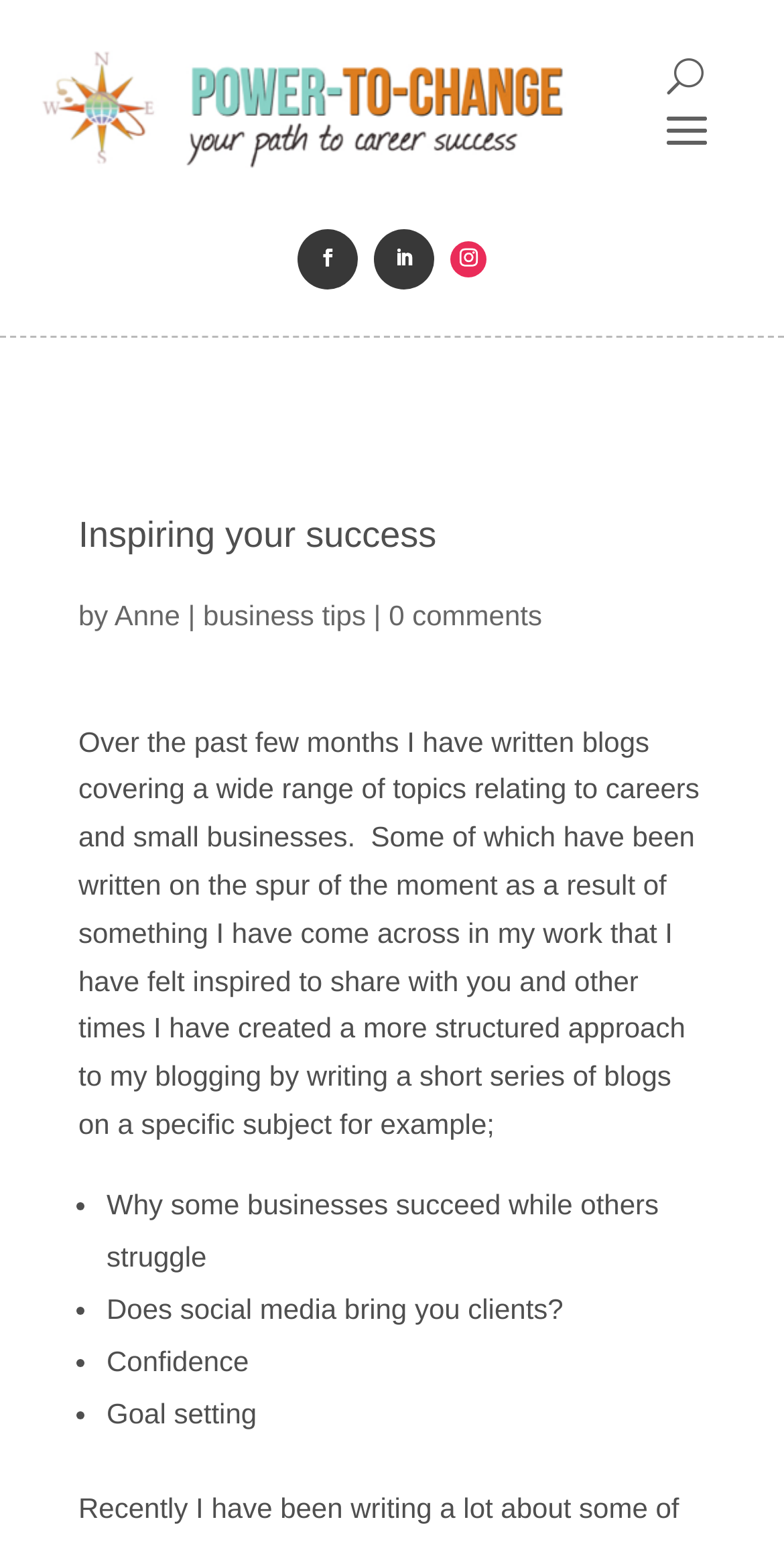Can you provide the bounding box coordinates for the element that should be clicked to implement the instruction: "Click the 'U' button"?

[0.851, 0.038, 0.9, 0.062]